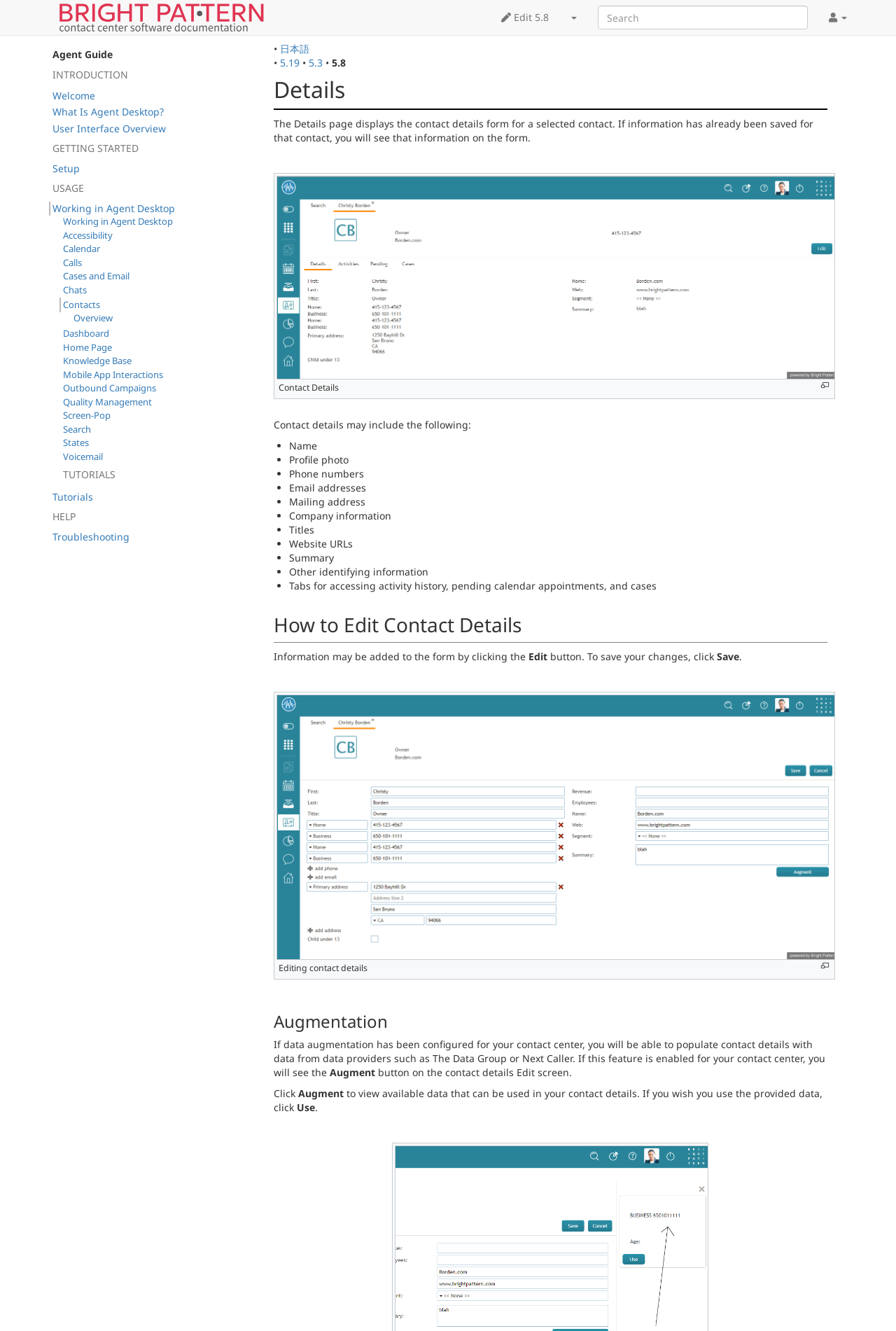Answer in one word or a short phrase: 
What type of information can be added to the contact details form?

Various contact information